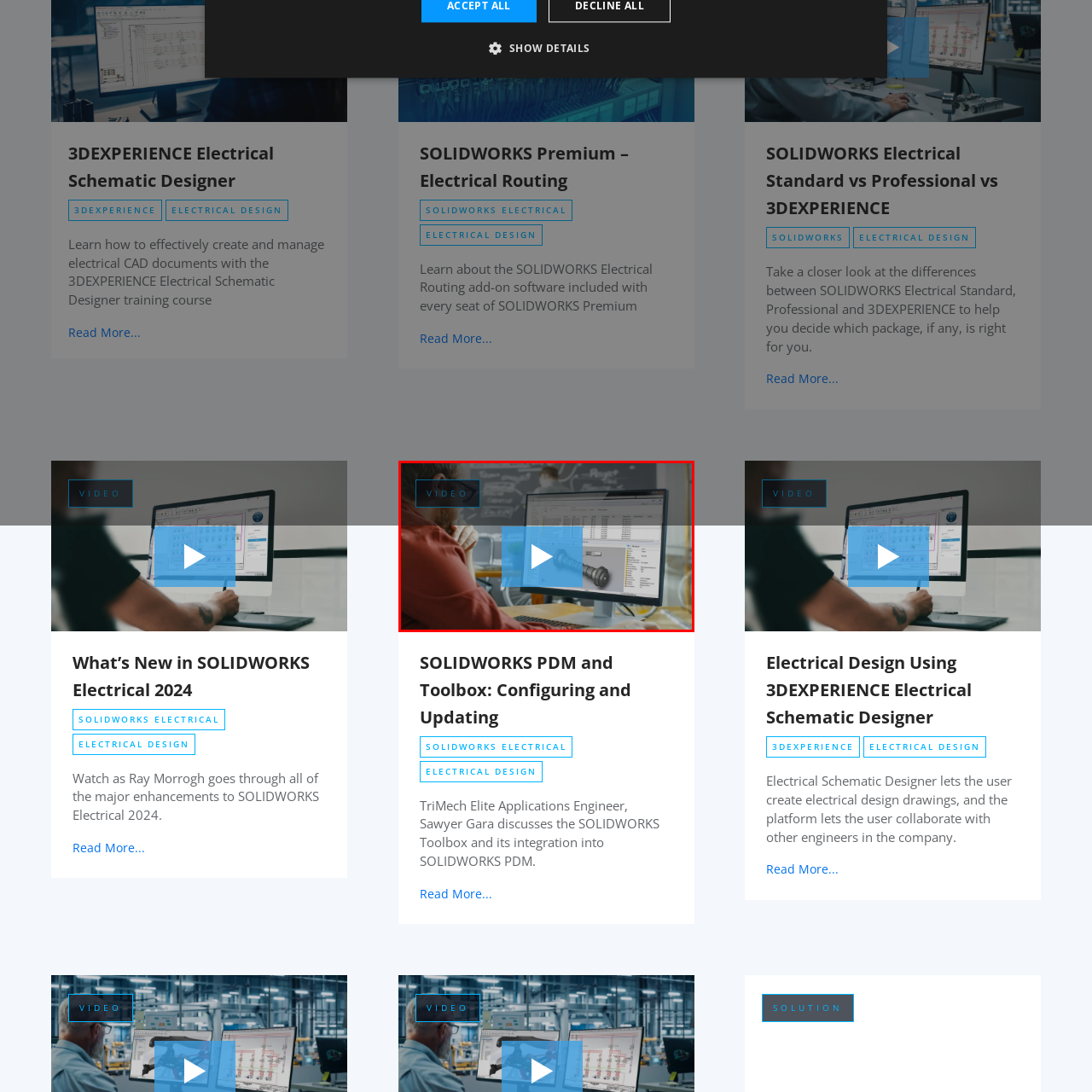Provide an in-depth caption for the image inside the red boundary.

The image depicts a focused individual seated in front of a computer monitor, which displays a detailed software interface likely related to engineering or electrical design. The screen highlights a 3D model and associated data, suggestive of functionality within the SOLIDWORKS or 3DEXPERIENCE platforms. A "VIDEO" label in the upper left corner indicates that this image is associated with a video tutorial or informational clip. This context emphasizes the importance of learning about the 3DEXPERIENCE Electrical Schematic Designer and related software tools for effective electrical CAD document management and collaboration among engineers.